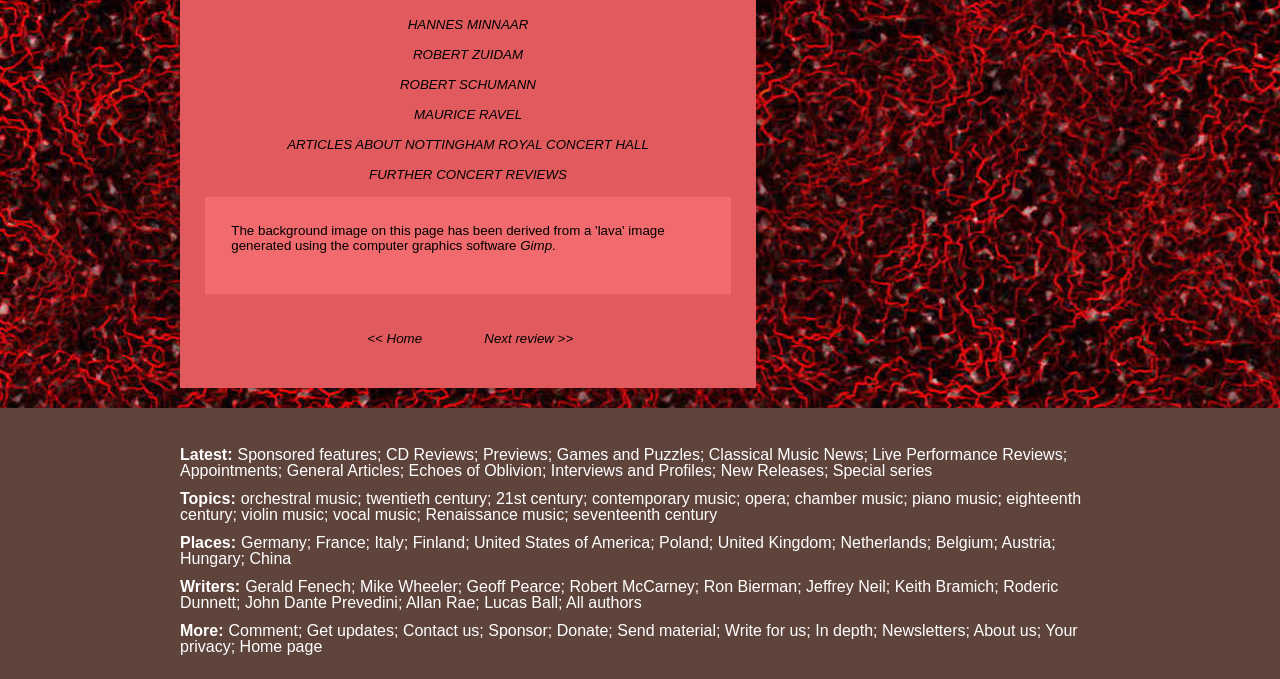Identify the bounding box coordinates for the element you need to click to achieve the following task: "go to the next review". Provide the bounding box coordinates as four float numbers between 0 and 1, in the form [left, top, right, bottom].

[0.378, 0.488, 0.448, 0.51]